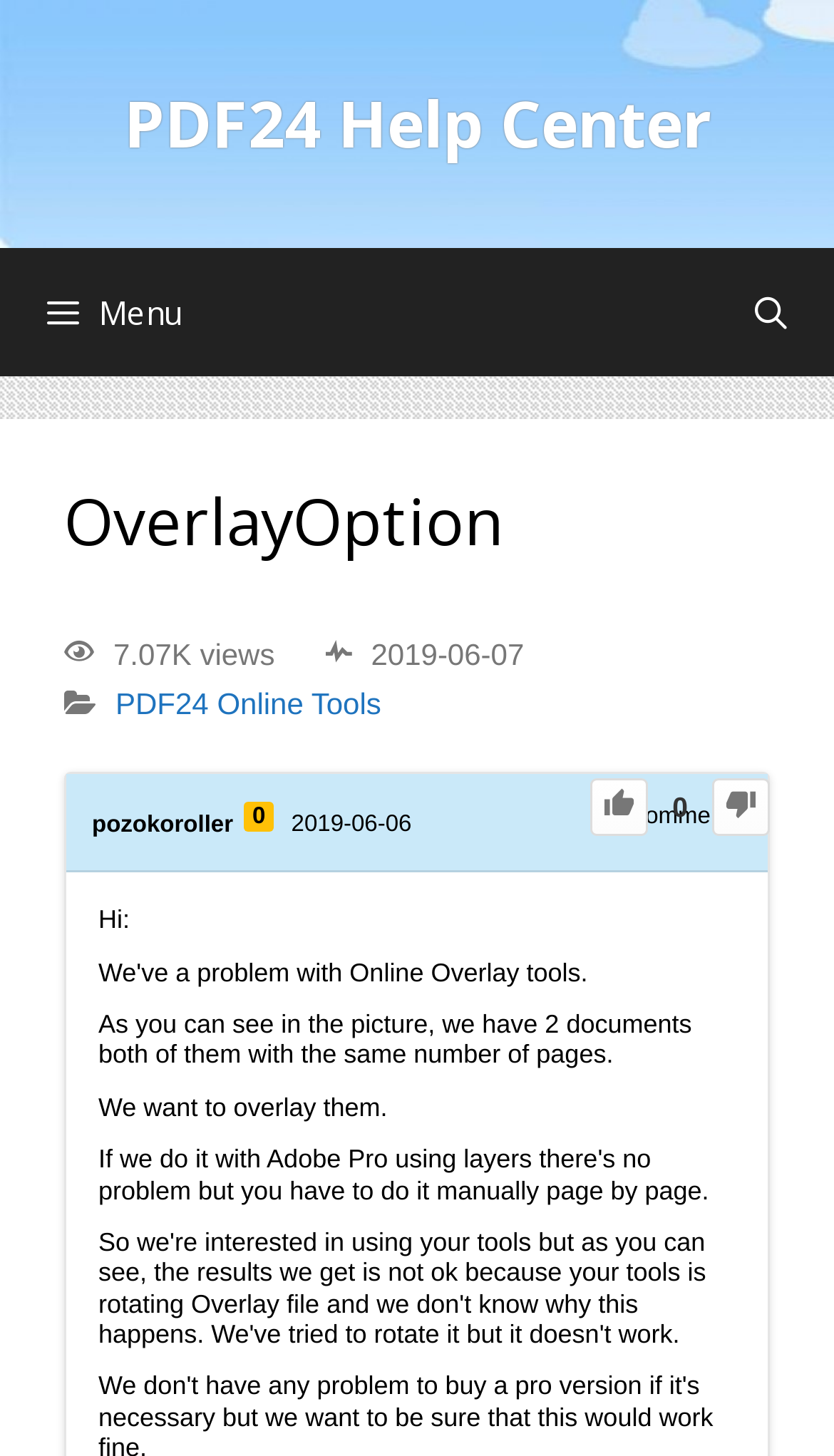Answer the following inquiry with a single word or phrase:
What is the topic of the help article?

OverlayOption